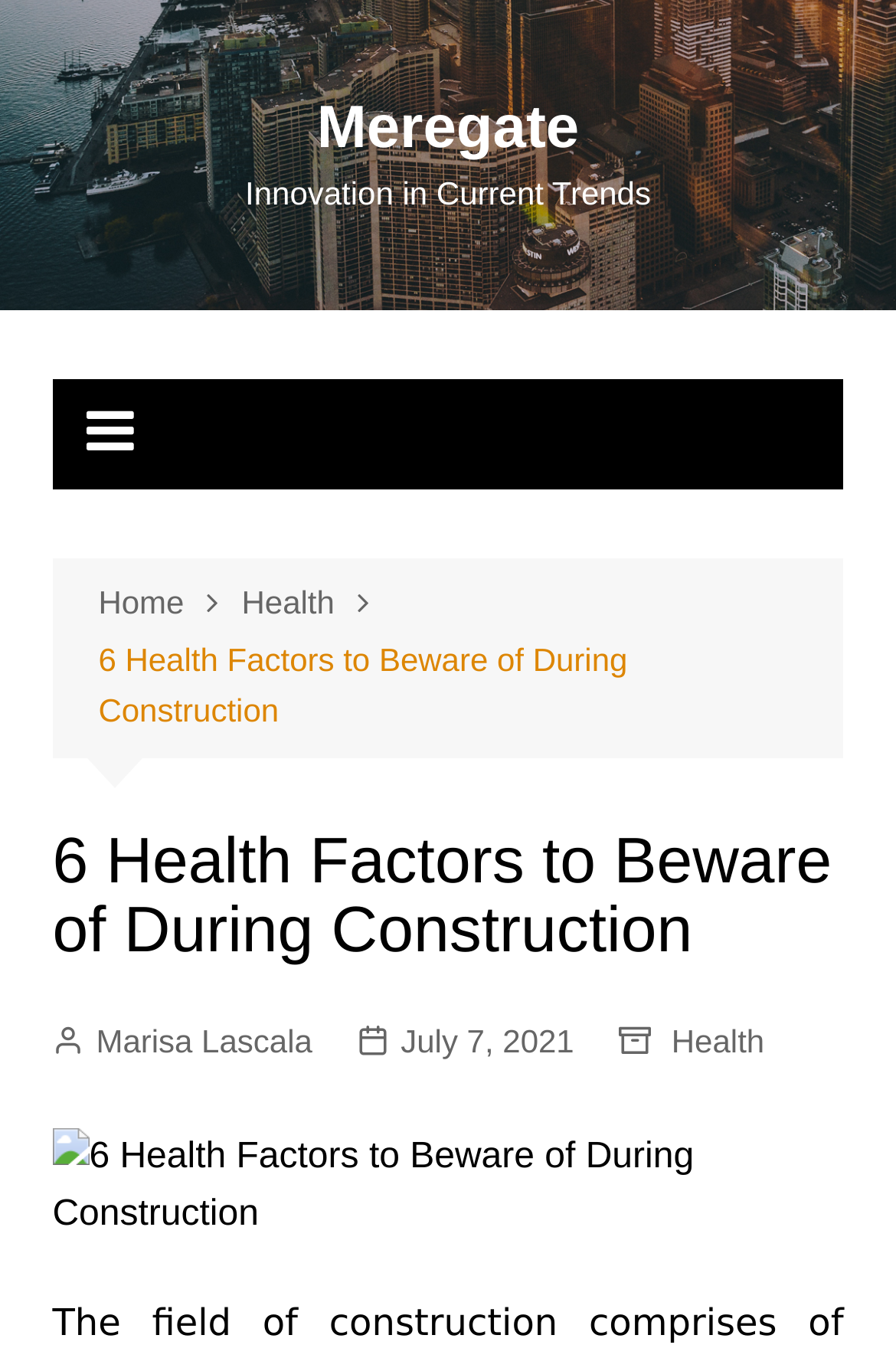Based on the image, provide a detailed and complete answer to the question: 
What is the category of the article?

The category of the article can be determined by looking at the breadcrumbs navigation section, where 'Health' is one of the links. This suggests that the article belongs to the health category.